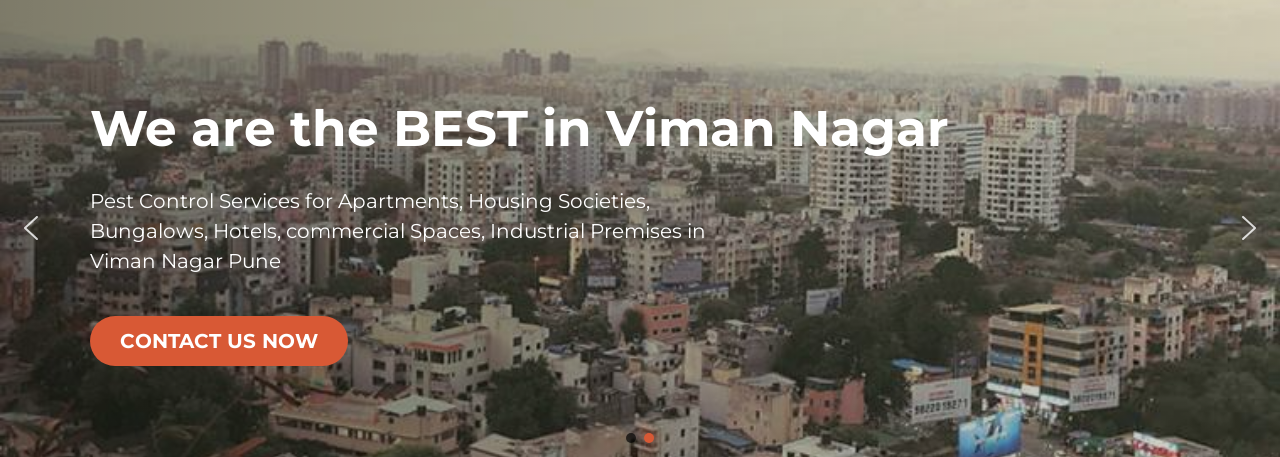What type of services are being promoted? Look at the image and give a one-word or short phrase answer.

Pest control services